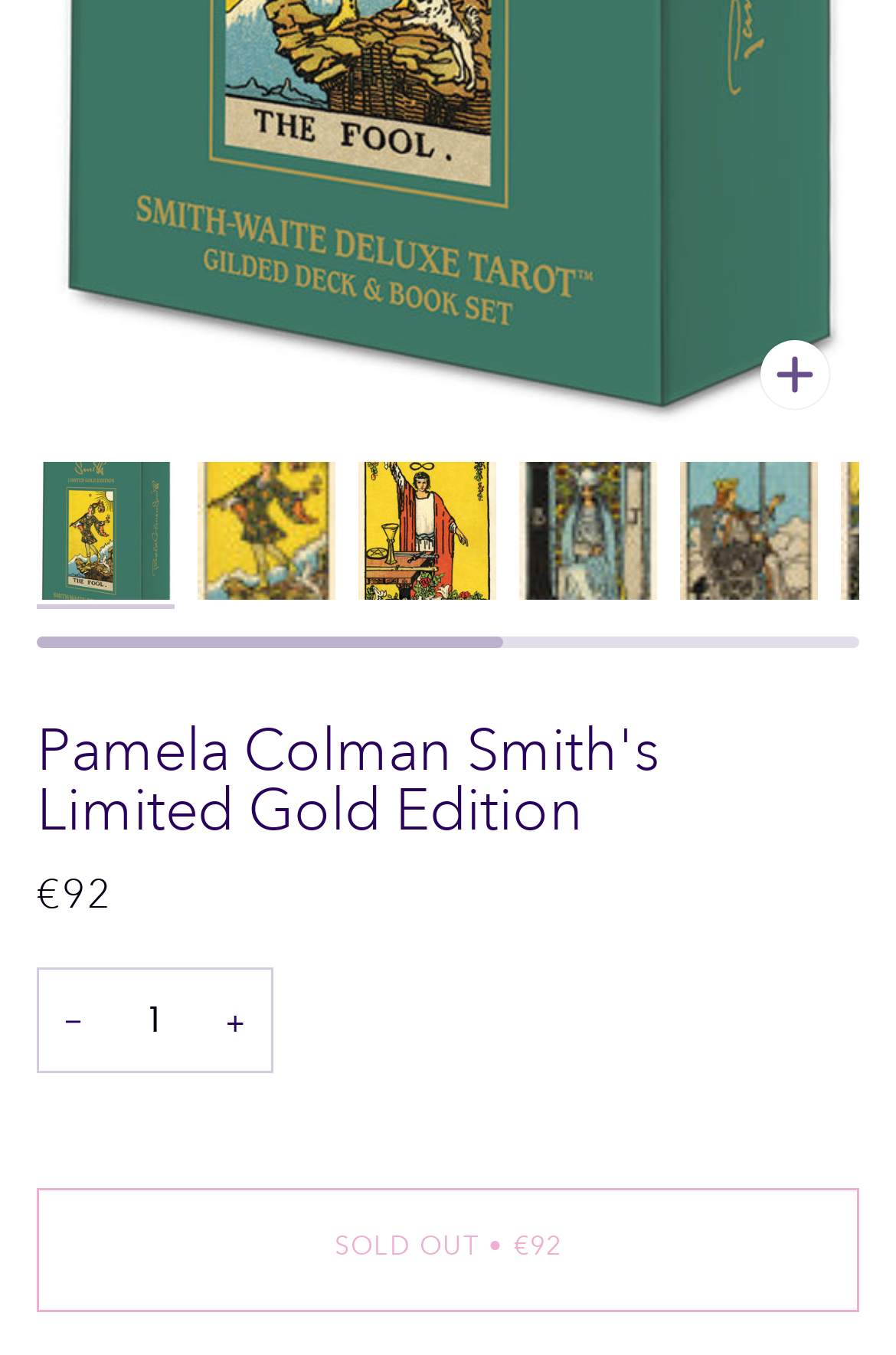Based on the element description: "June 2016", identify the UI element and provide its bounding box coordinates. Use four float numbers between 0 and 1, [left, top, right, bottom].

None